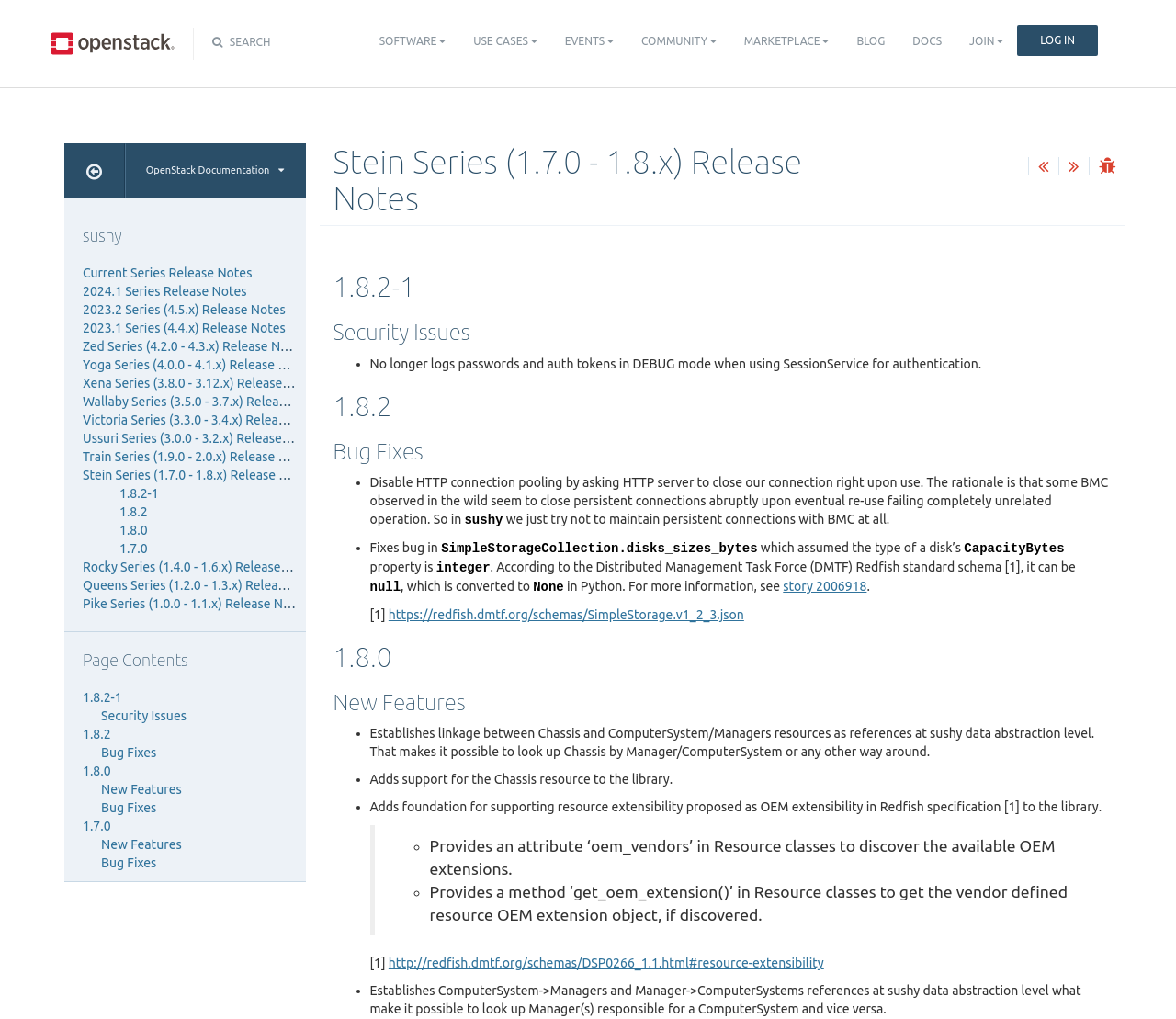Can you provide the bounding box coordinates for the element that should be clicked to implement the instruction: "Search for something"?

[0.193, 0.035, 0.23, 0.047]